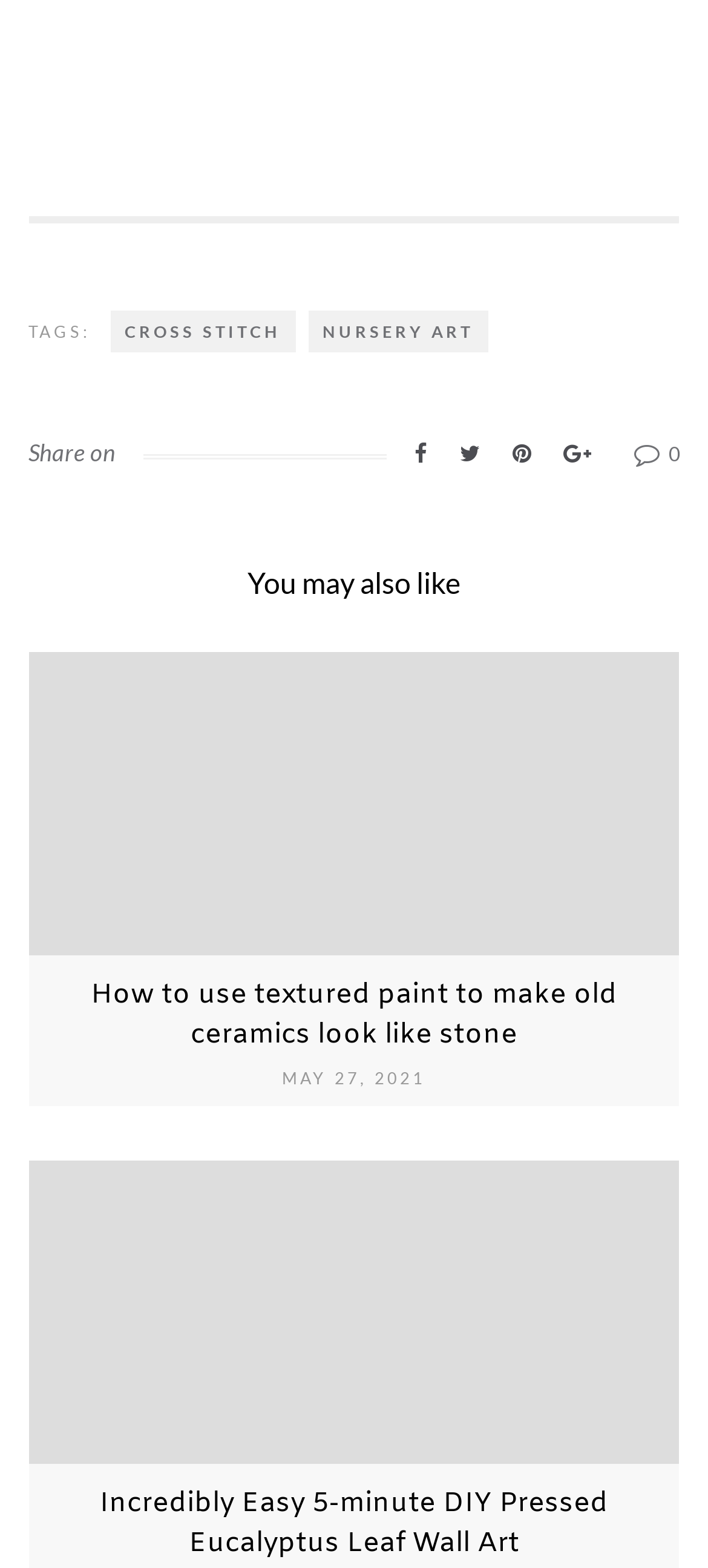Provide the bounding box coordinates of the HTML element this sentence describes: "parent_node: 0".

[0.586, 0.28, 0.604, 0.298]